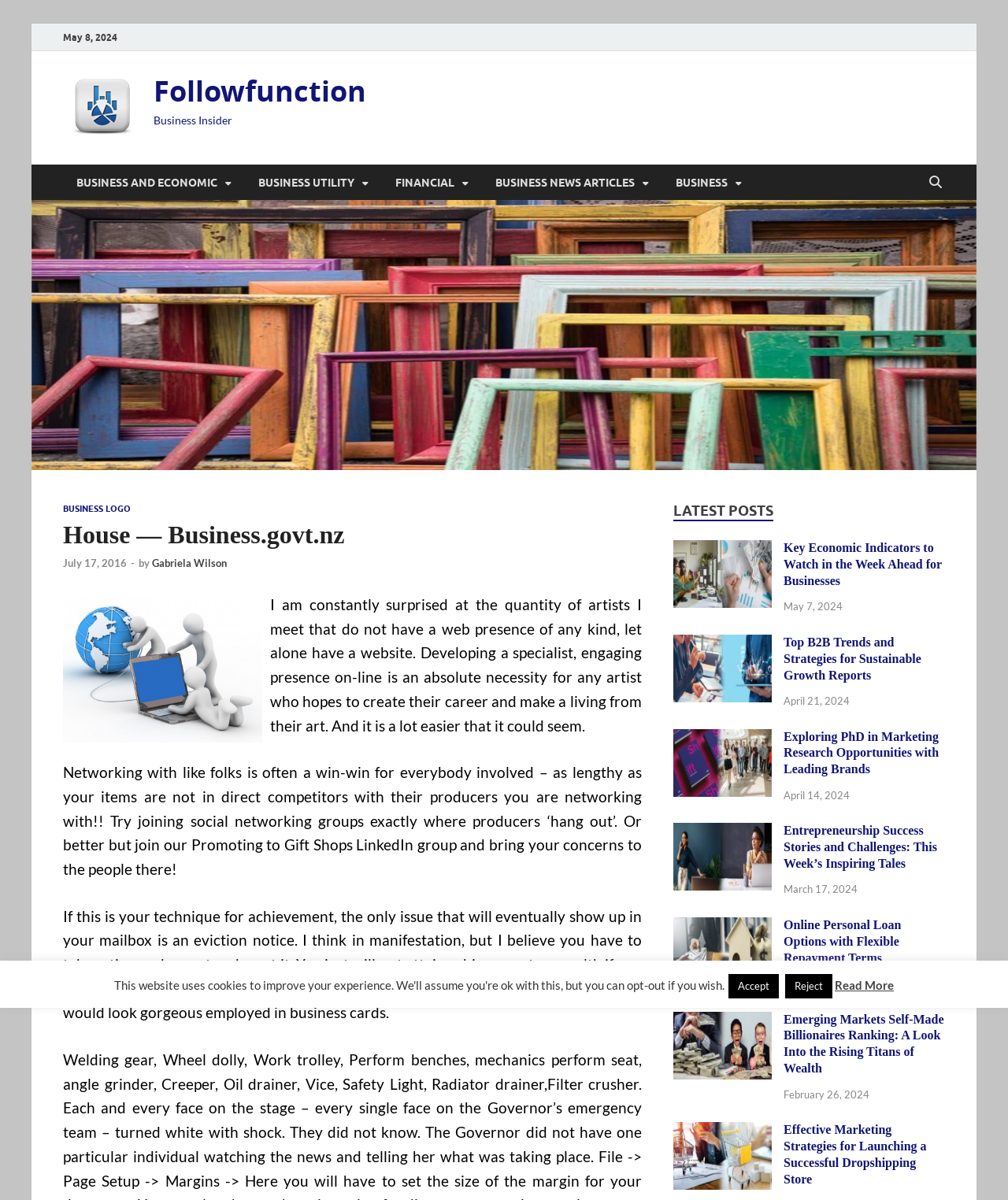Identify the bounding box coordinates of the clickable region required to complete the instruction: "Search for something". The coordinates should be given as four float numbers within the range of 0 and 1, i.e., [left, top, right, bottom].

None